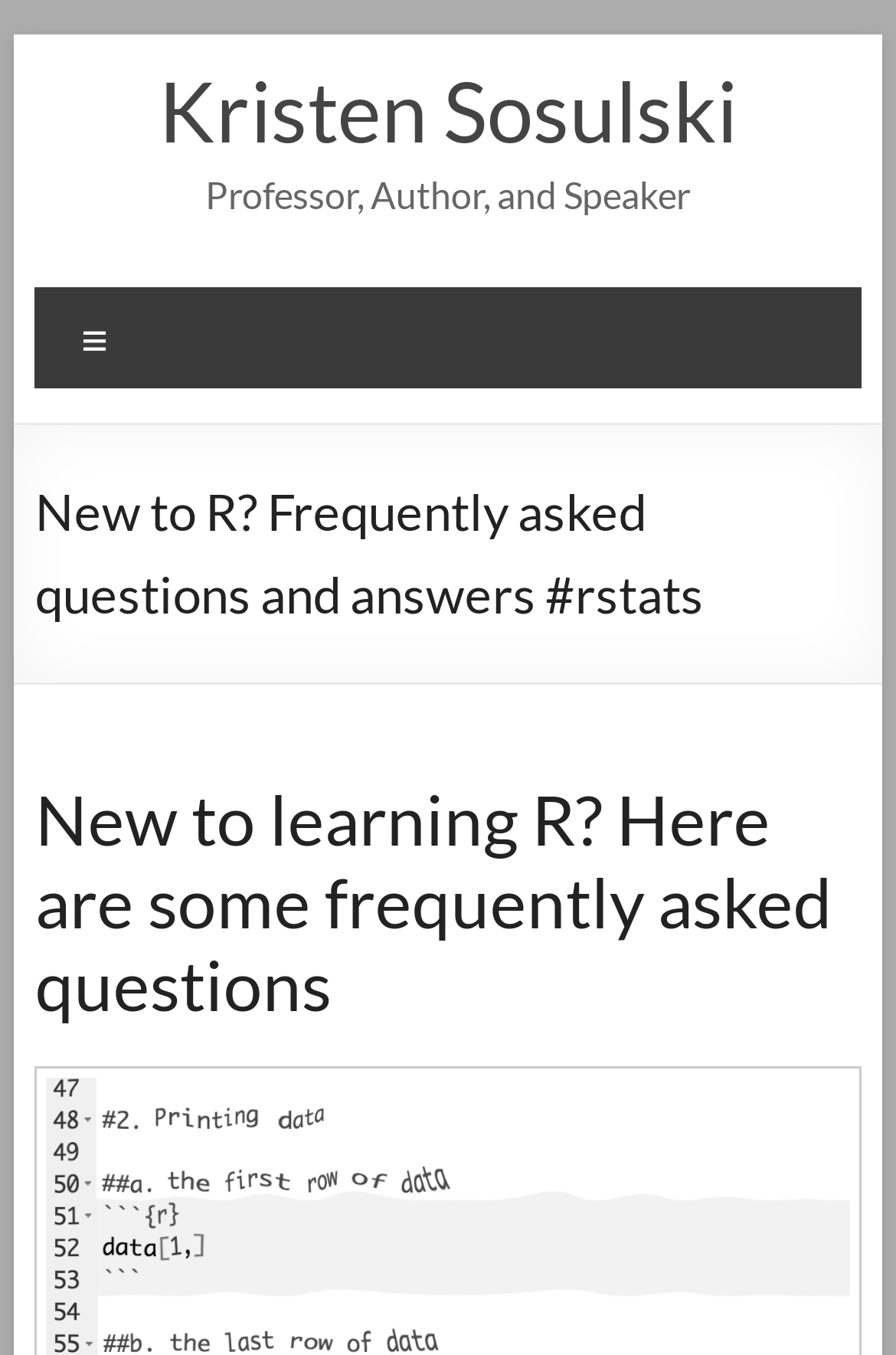Identify and provide the title of the webpage.

New to R? Frequently asked questions and answers #rstats